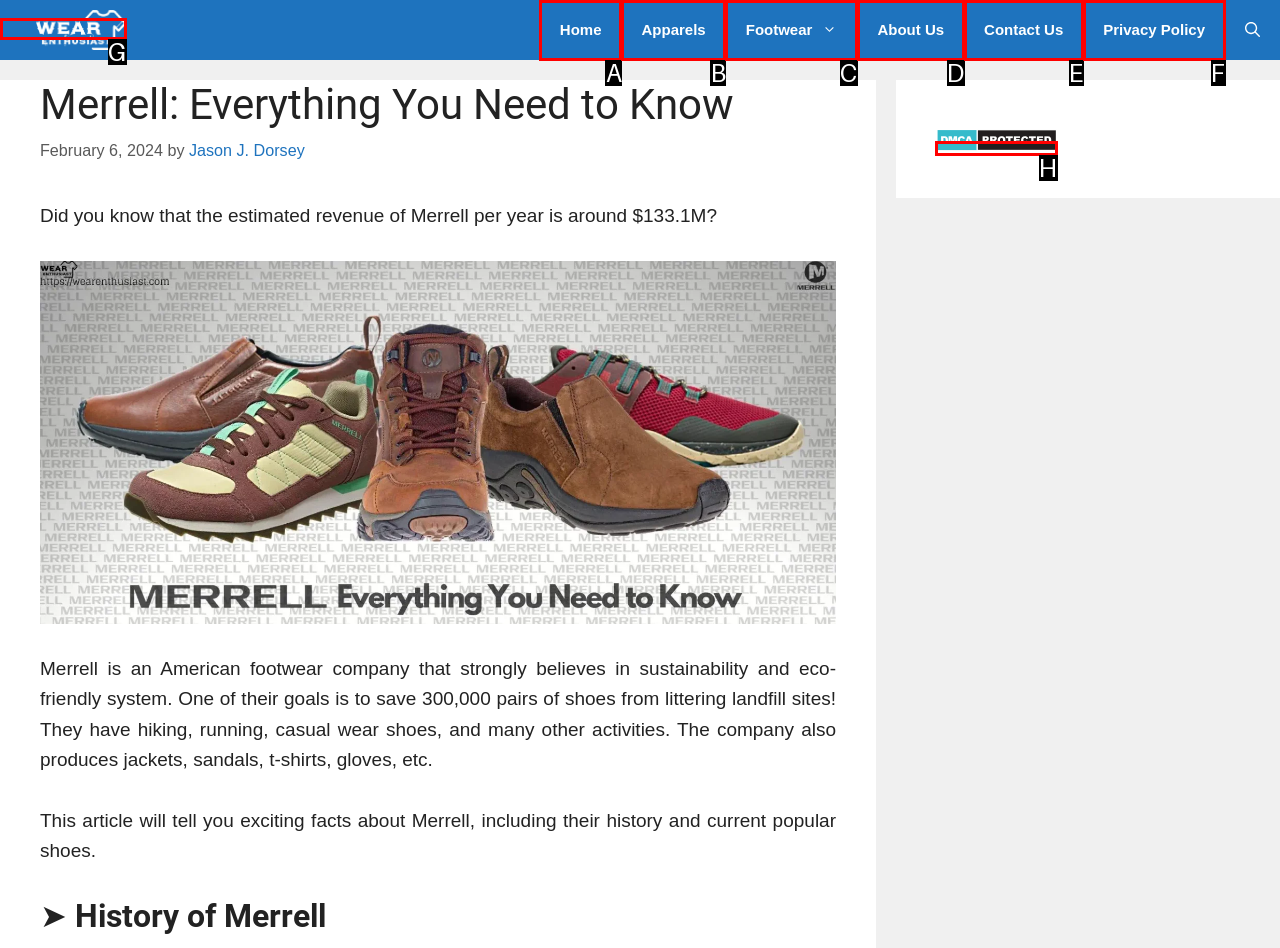Identify the HTML element to select in order to accomplish the following task: check DMCA.com Protection Status
Reply with the letter of the chosen option from the given choices directly.

H